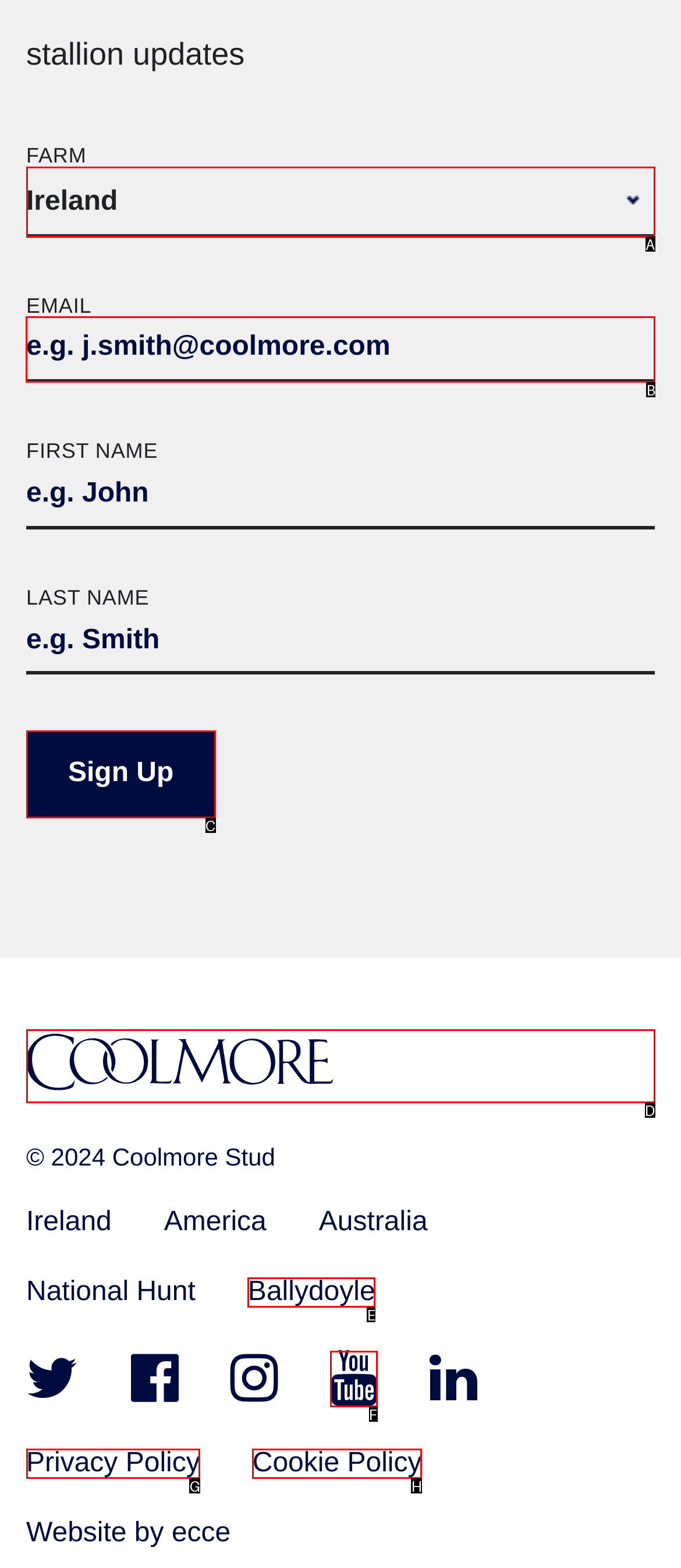Determine which HTML element to click for this task: Input email address Provide the letter of the selected choice.

B